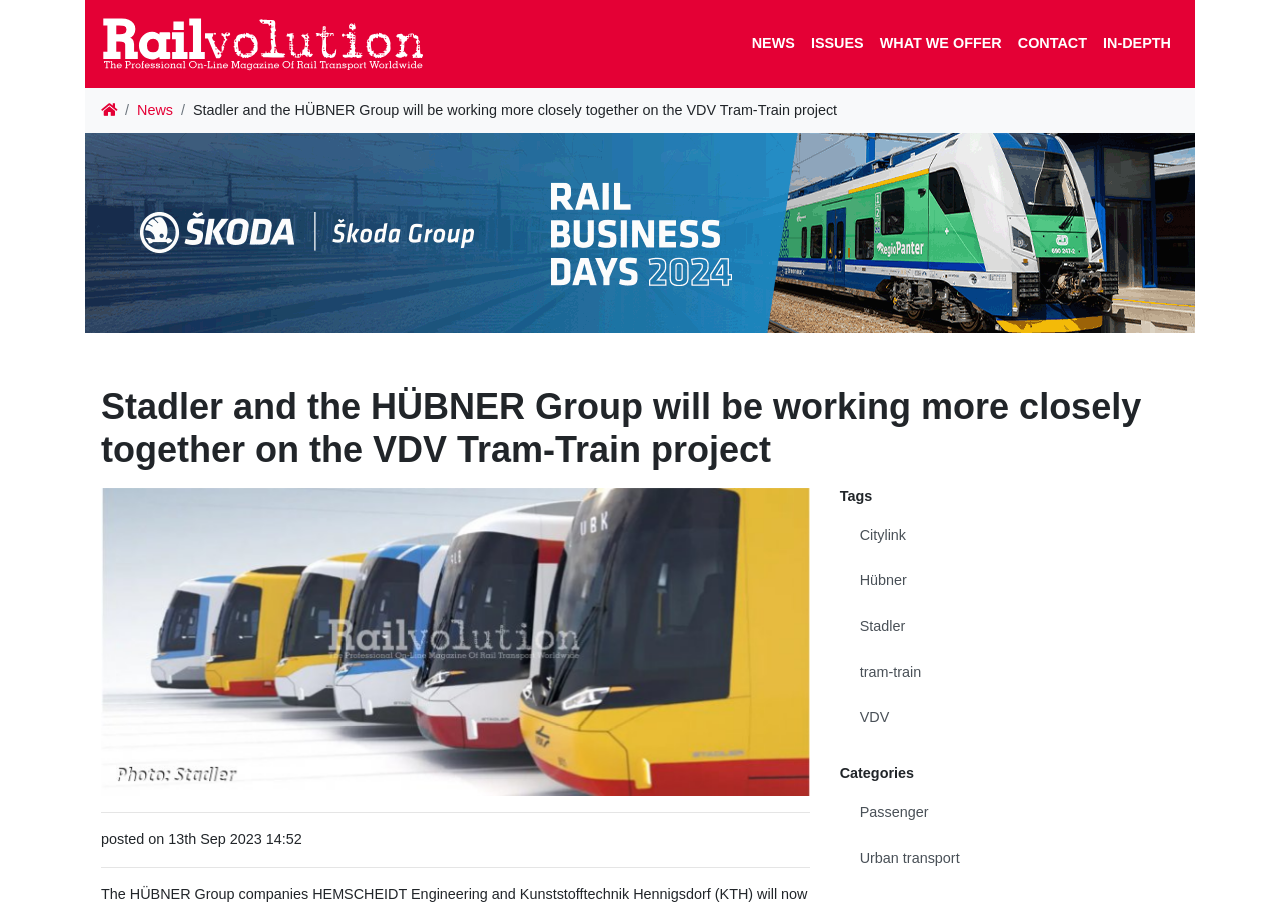Respond with a single word or phrase for the following question: 
What is the name of the company mentioned in the news article along with Stadler?

HÜBNER Group